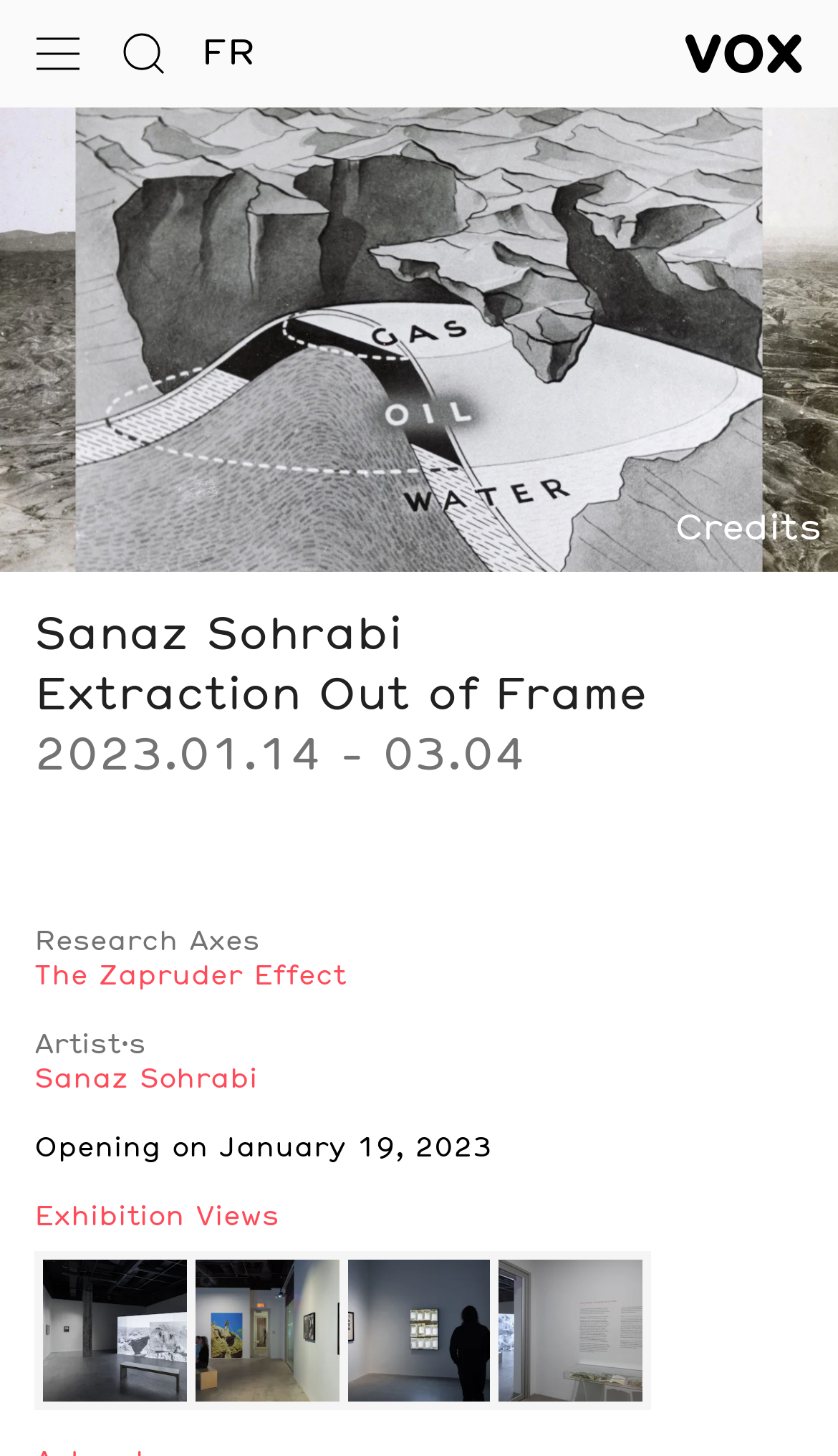Give a one-word or short phrase answer to the question: 
What is the duration of the exhibition?

January 14 to March 4, 2023